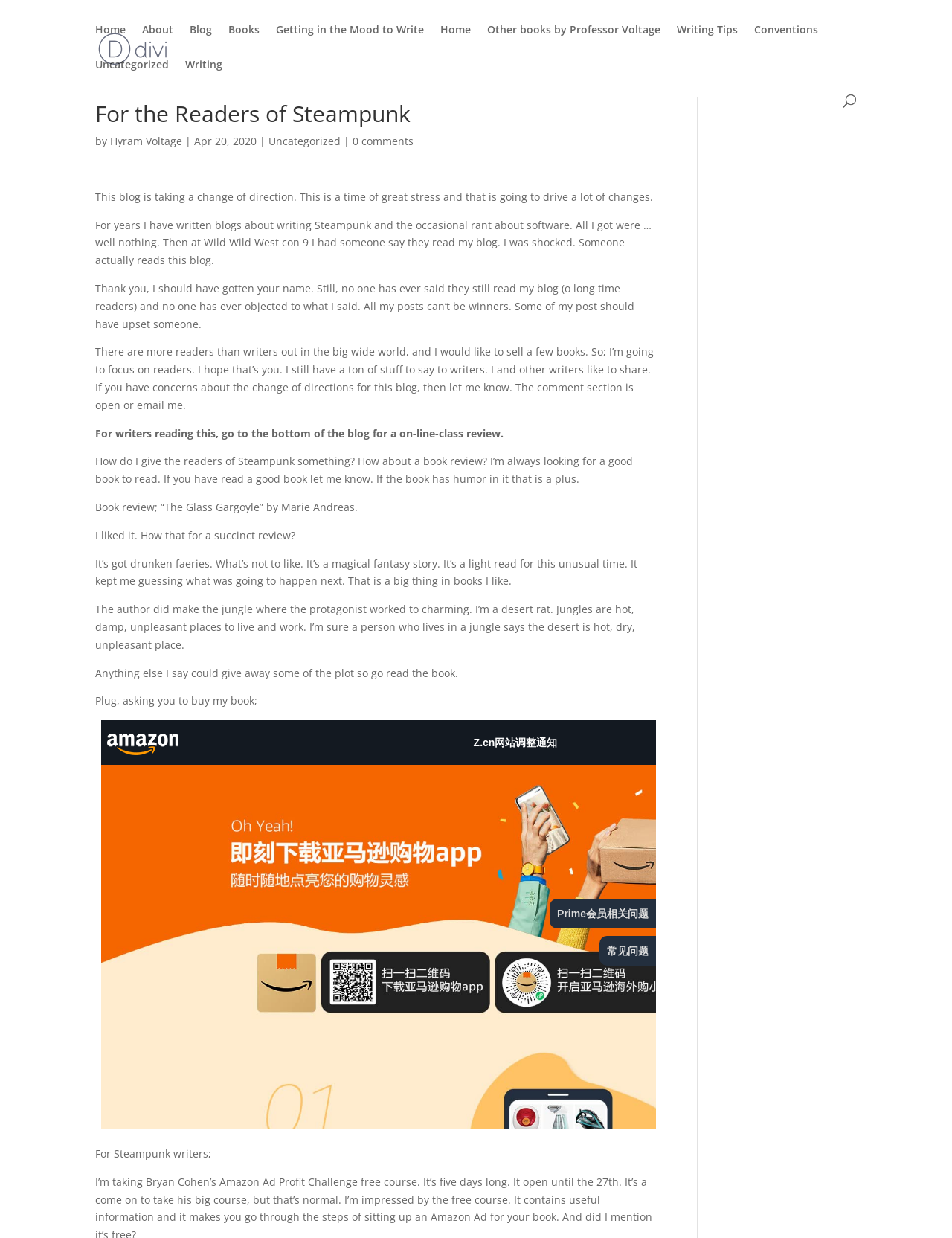What is the headline of the webpage?

For the Readers of Steampunk